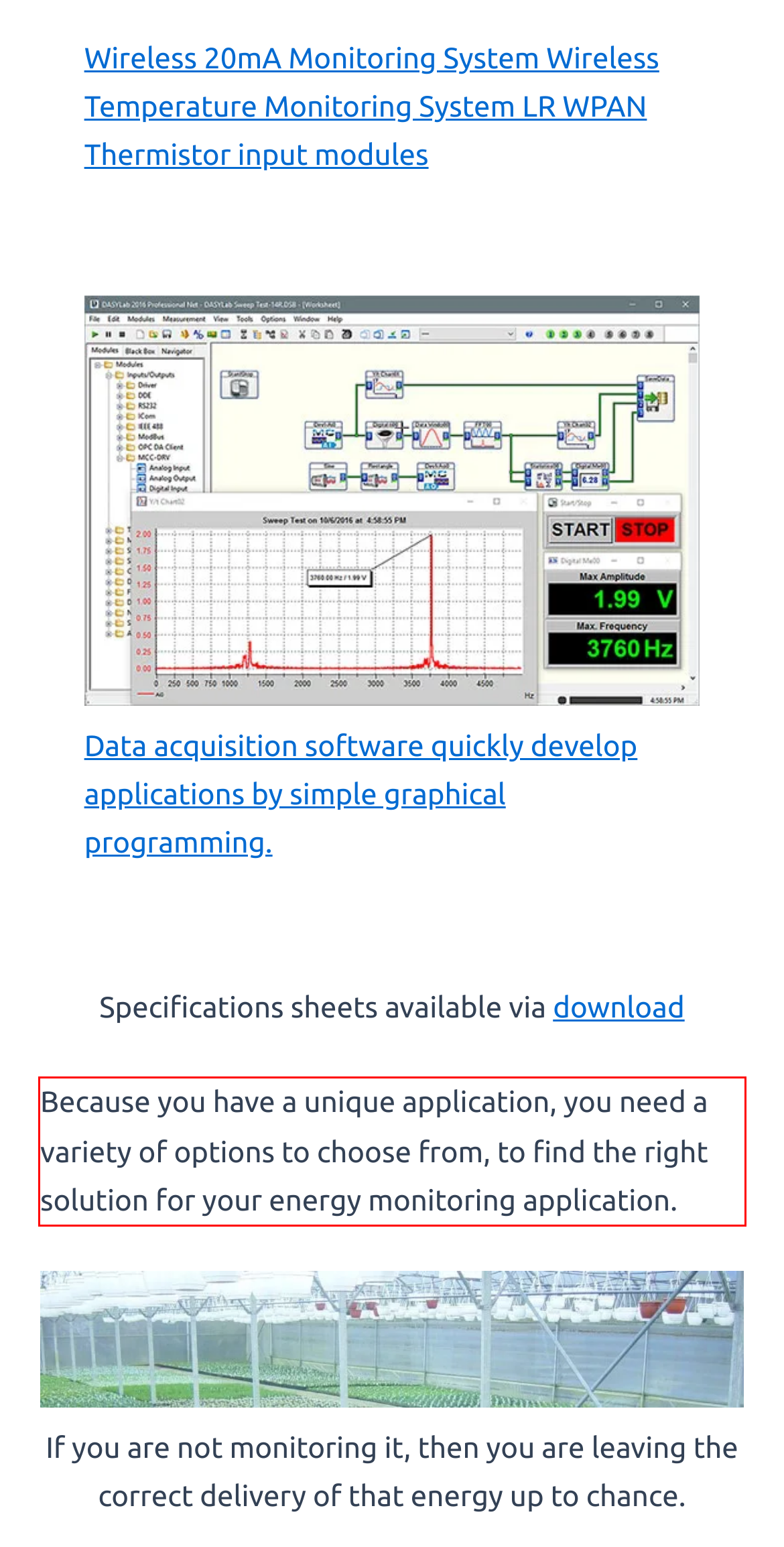From the screenshot of the webpage, locate the red bounding box and extract the text contained within that area.

Because you have a unique application, you need a variety of options to choose from, to find the right solution for your energy monitoring application.